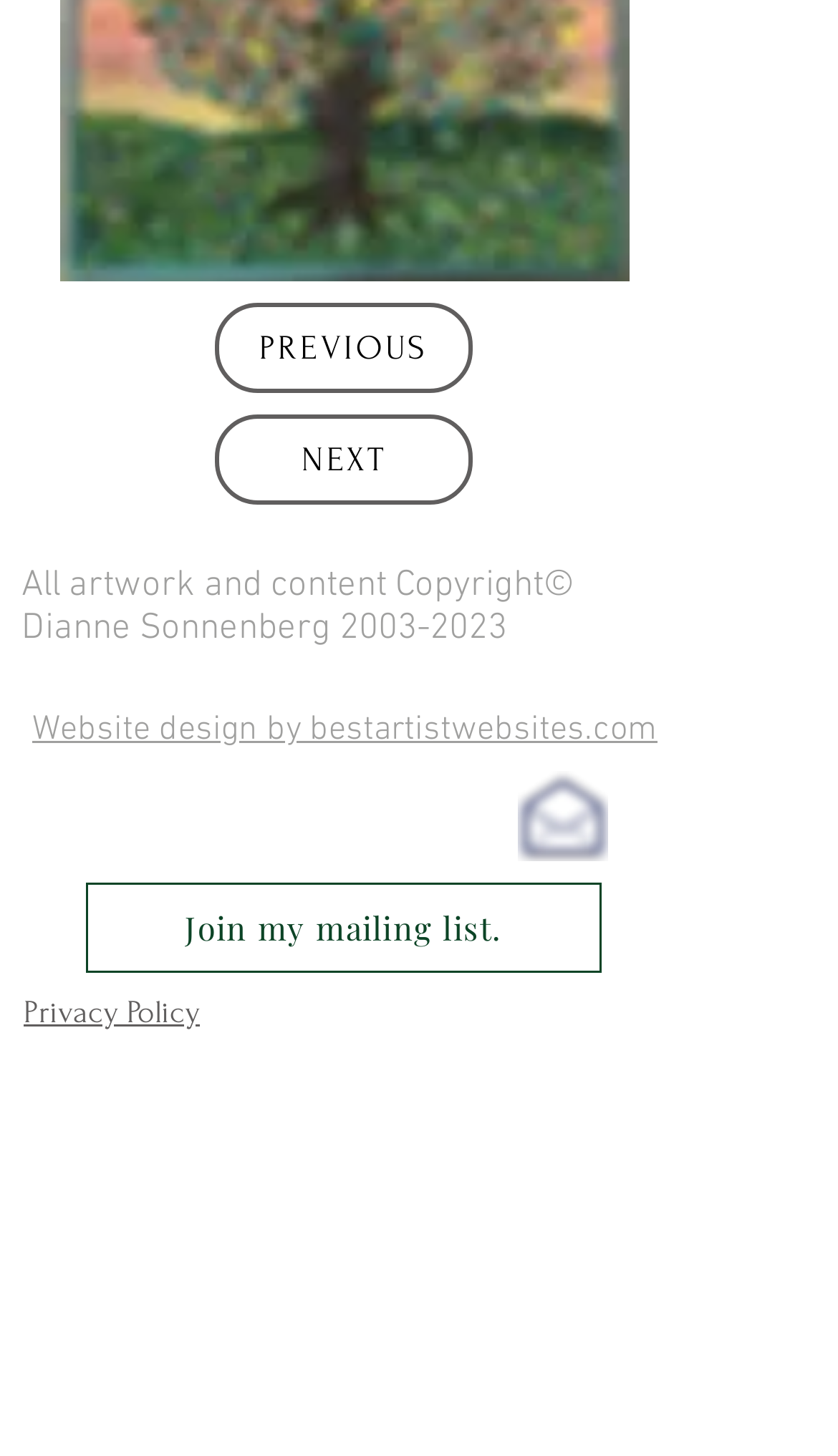Please identify the bounding box coordinates of the area that needs to be clicked to fulfill the following instruction: "View Privacy Policy."

[0.028, 0.683, 0.238, 0.709]